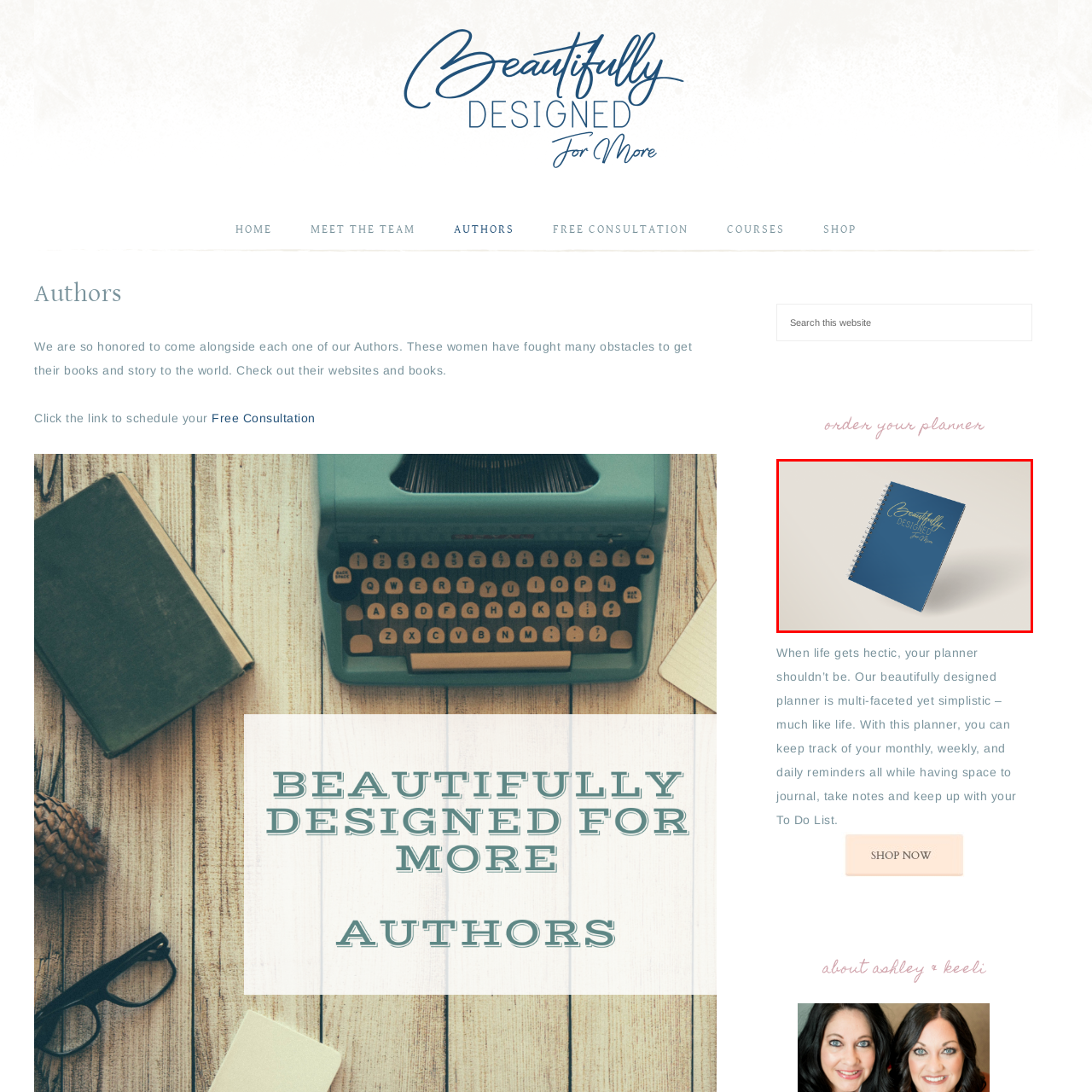Offer an in-depth description of the picture located within the red frame.

The image showcases an elegantly crafted planner, prominently featuring a deep blue cover adorned with the phrase "Beautifully Designed for Moms" in an attractive gold script. This planner is designed to be both practical and stylish, catering specifically to the needs of mothers. Its spiral binding allows for easy flipping of pages, enhancing usability. Positioned against a subtle, light-colored background, the planner exudes a sense of calm and organization, reflecting its purpose: to help users manage their busy lives efficiently. Accompanying text on the webpage emphasizes the planner's multi-faceted nature, highlighting its ability to accommodate monthly, weekly, and daily reminders while providing space for journaling and task management.